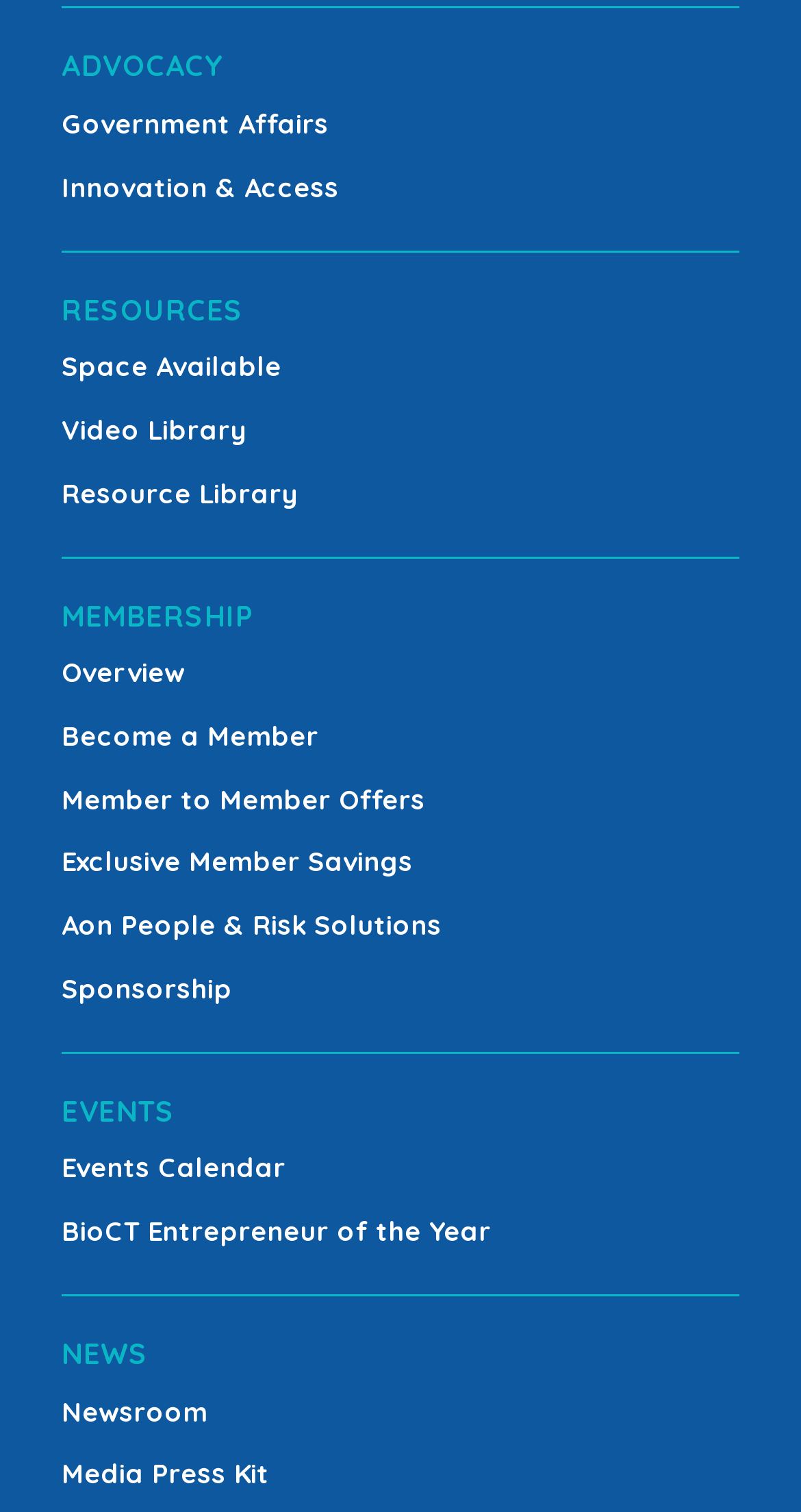Please determine the bounding box coordinates of the area that needs to be clicked to complete this task: 'Read Newsroom'. The coordinates must be four float numbers between 0 and 1, formatted as [left, top, right, bottom].

[0.077, 0.913, 0.923, 0.955]